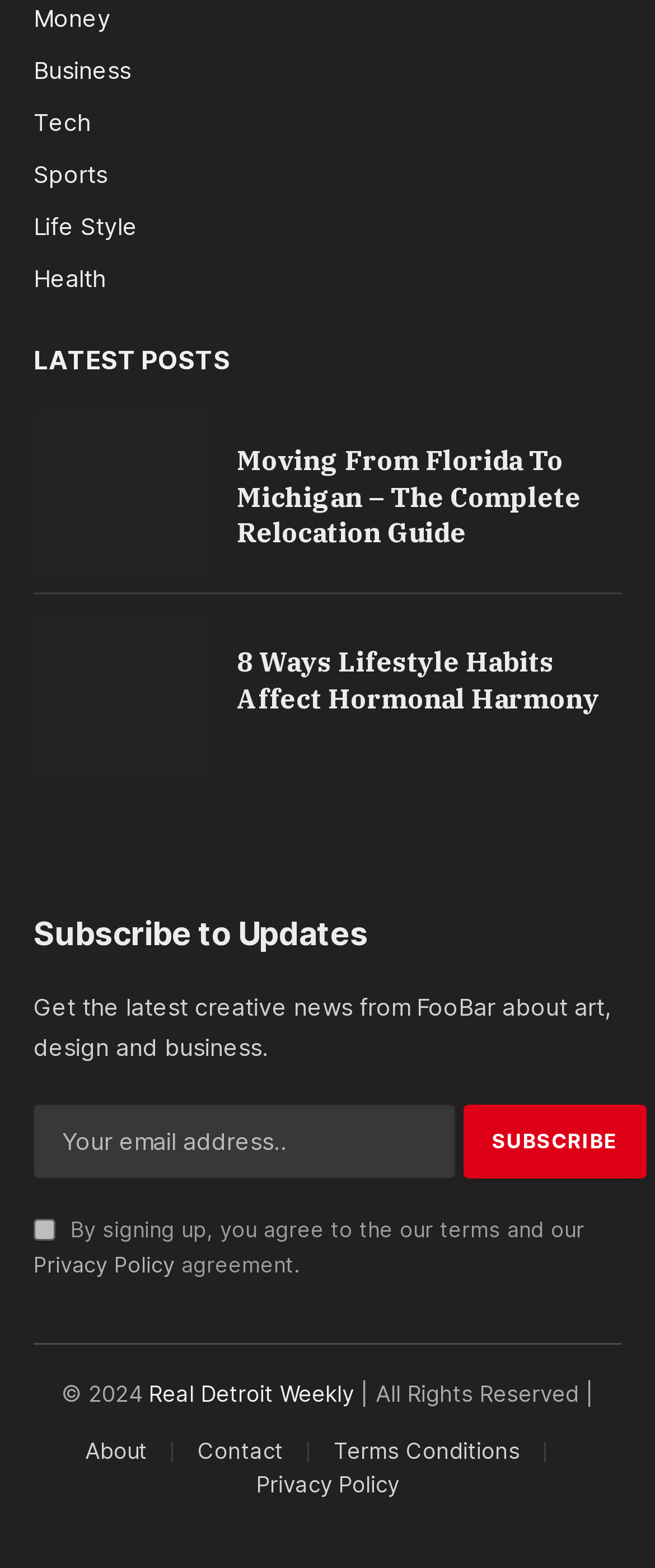Identify the bounding box coordinates for the region of the element that should be clicked to carry out the instruction: "Click on the 'About' link". The bounding box coordinates should be four float numbers between 0 and 1, i.e., [left, top, right, bottom].

[0.129, 0.917, 0.224, 0.934]